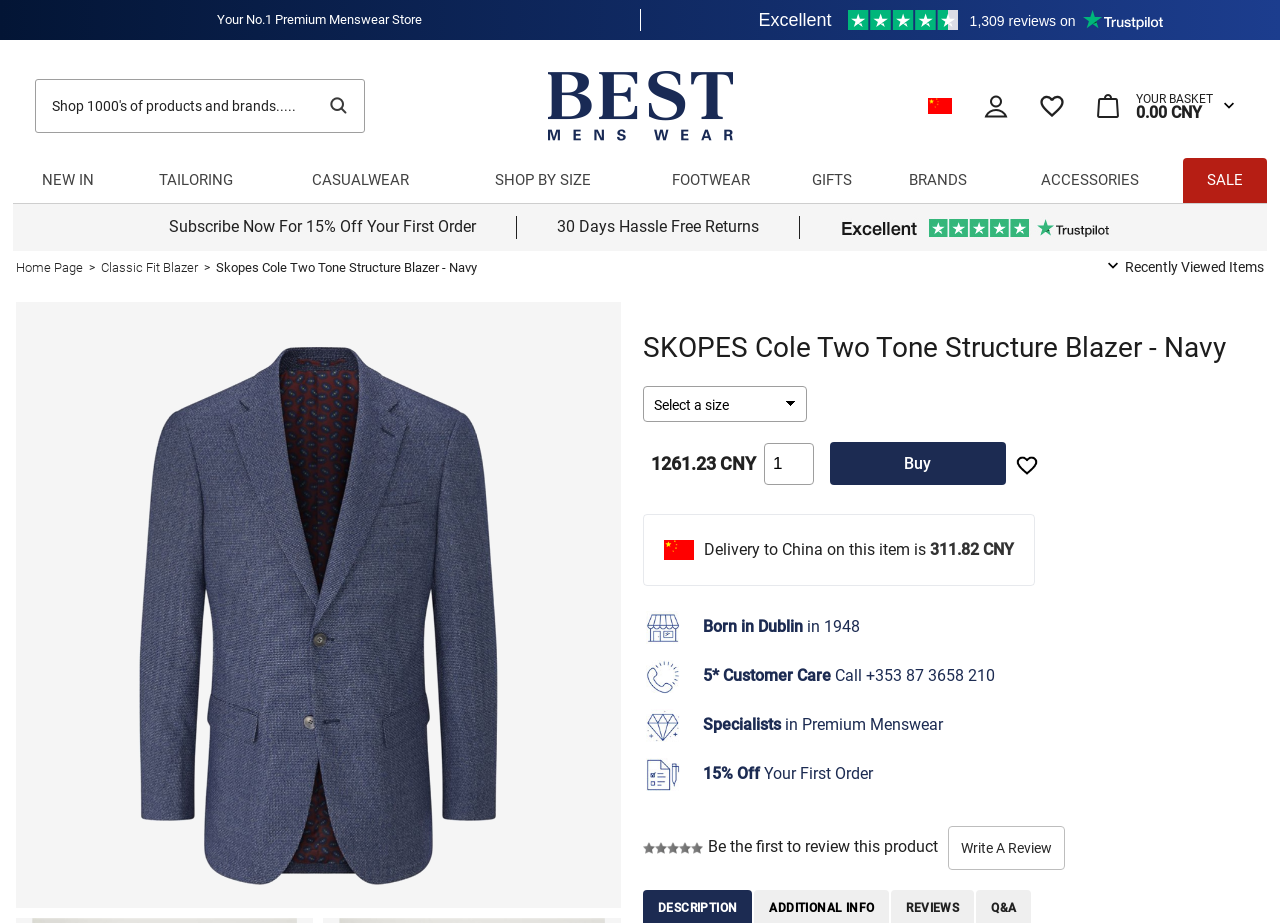Determine the bounding box coordinates of the clickable region to execute the instruction: "Search for products". The coordinates should be four float numbers between 0 and 1, denoted as [left, top, right, bottom].

[0.031, 0.091, 0.247, 0.139]